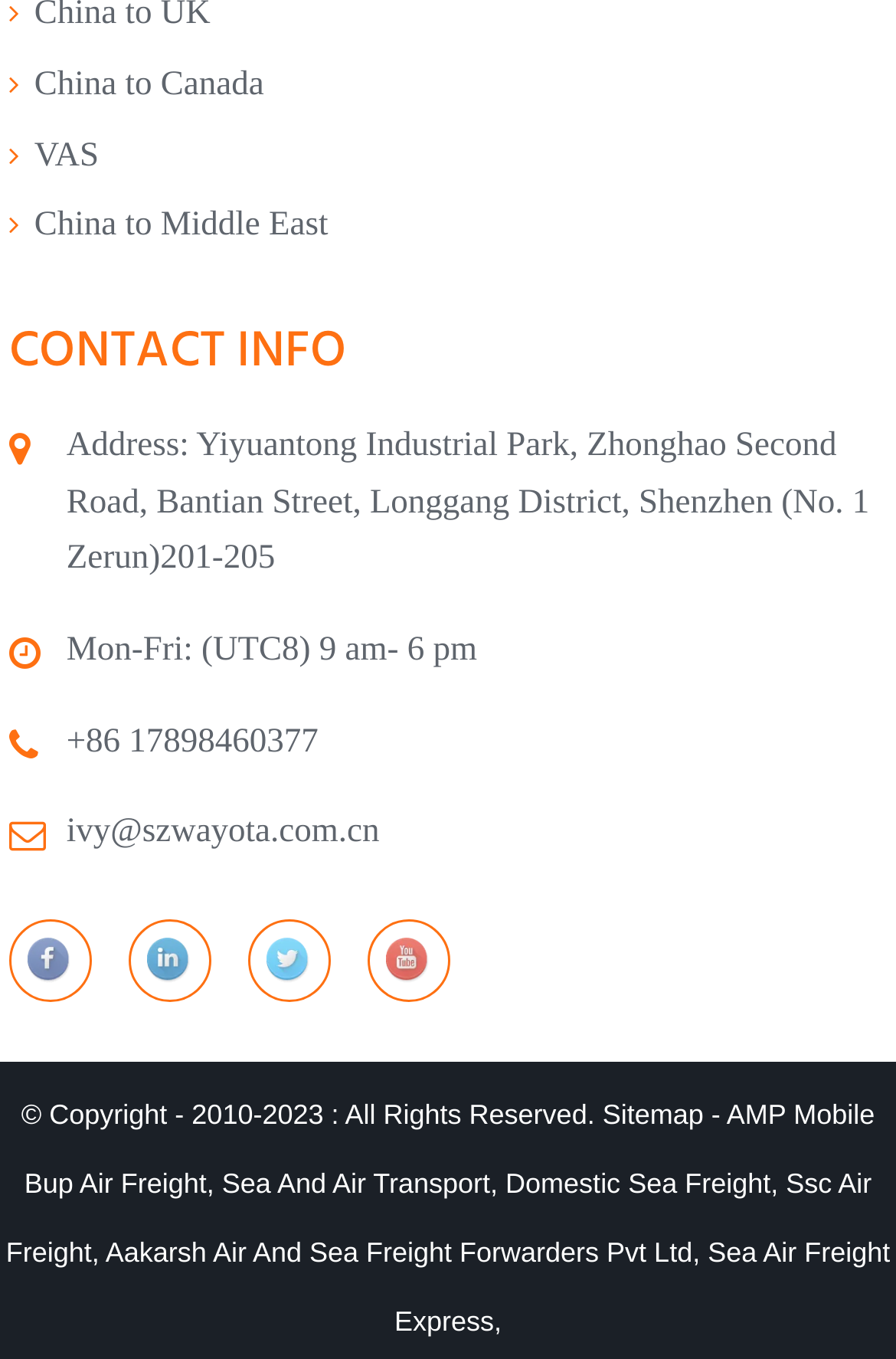Can you show the bounding box coordinates of the region to click on to complete the task described in the instruction: "Visit BIPT on LinkedIn"?

None